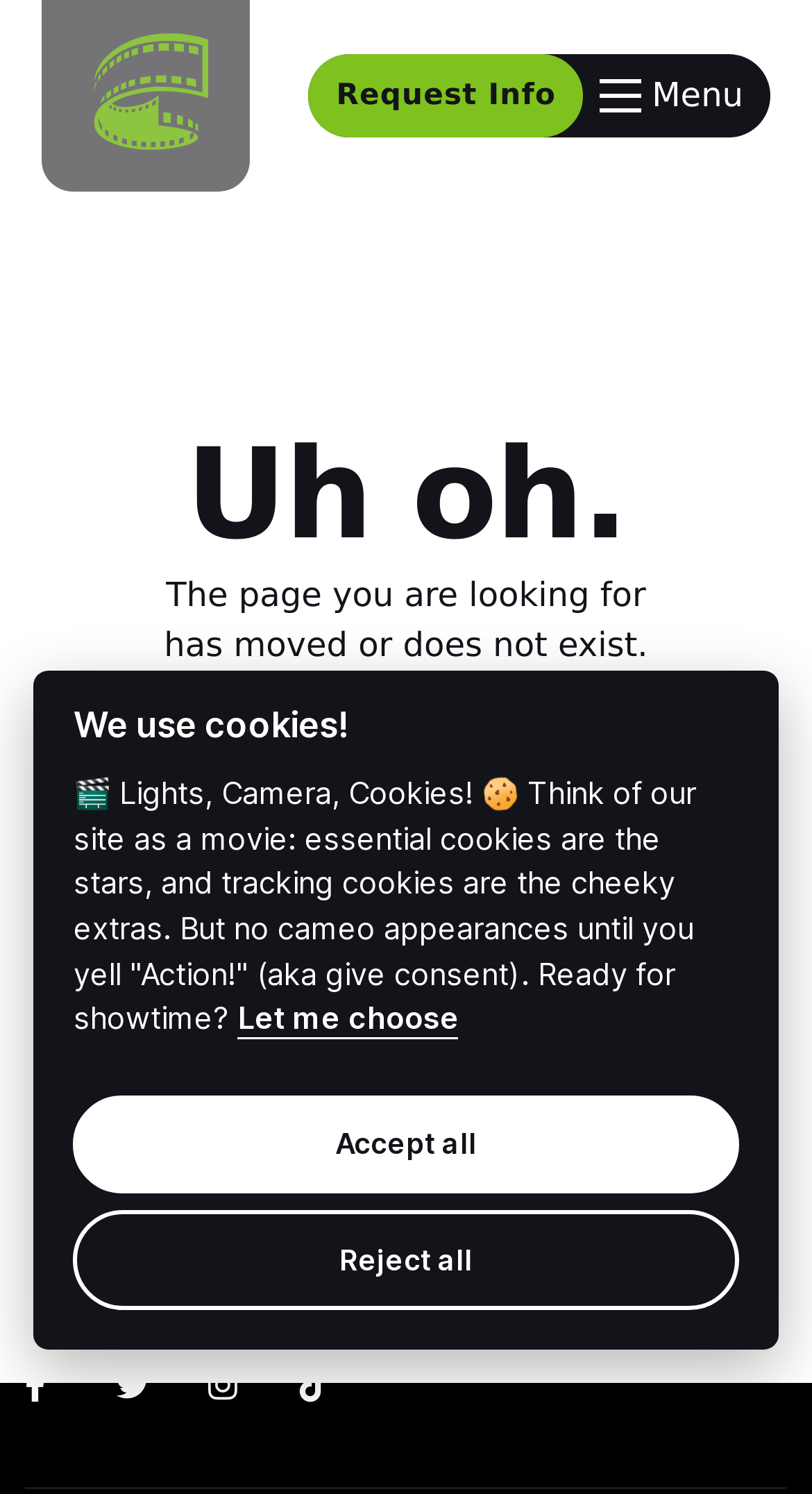Locate the bounding box of the UI element described by: "Events" in the given webpage screenshot.

[0.062, 0.335, 0.409, 0.415]